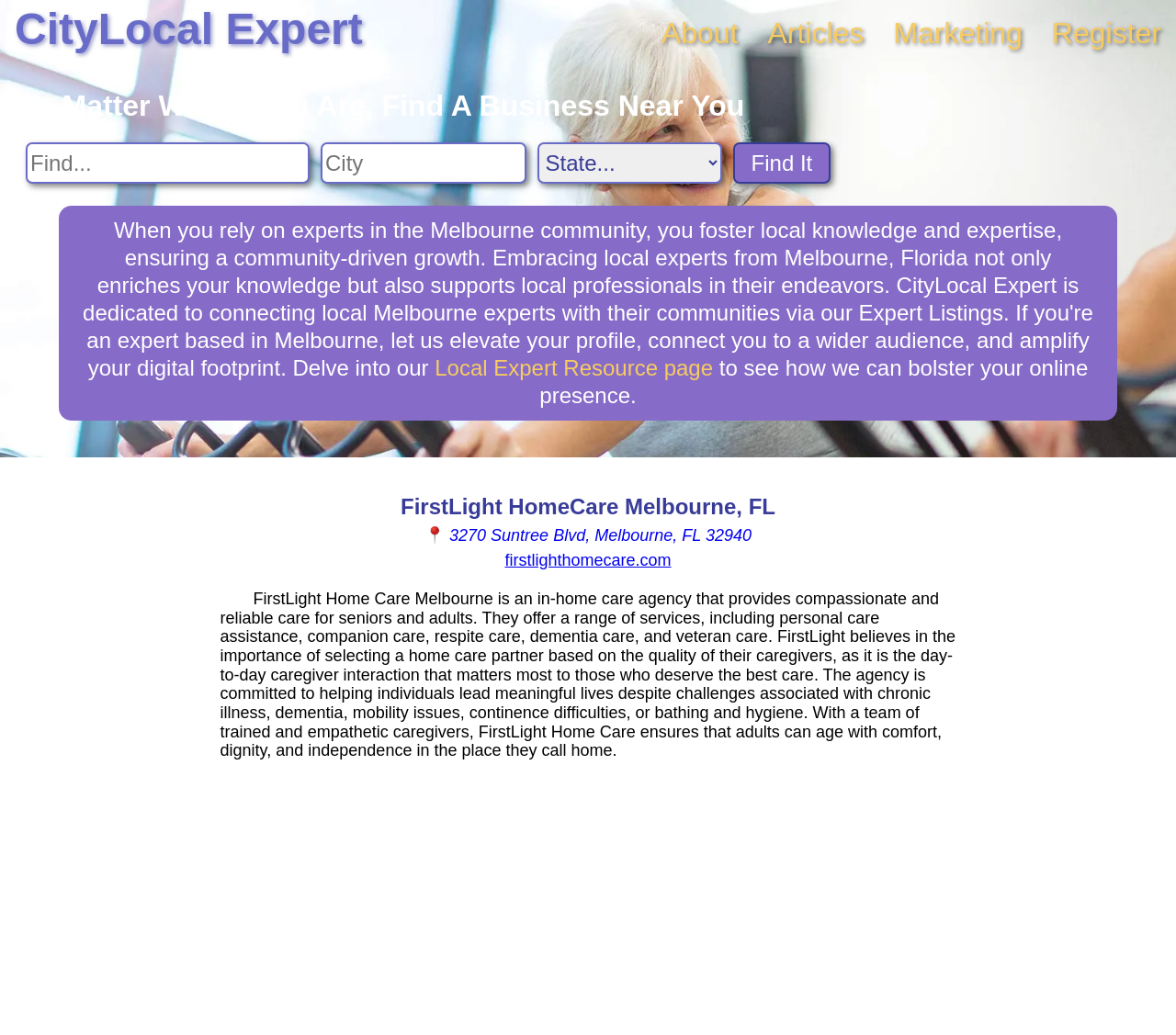Find and indicate the bounding box coordinates of the region you should select to follow the given instruction: "Click on About".

[0.562, 0.016, 0.628, 0.049]